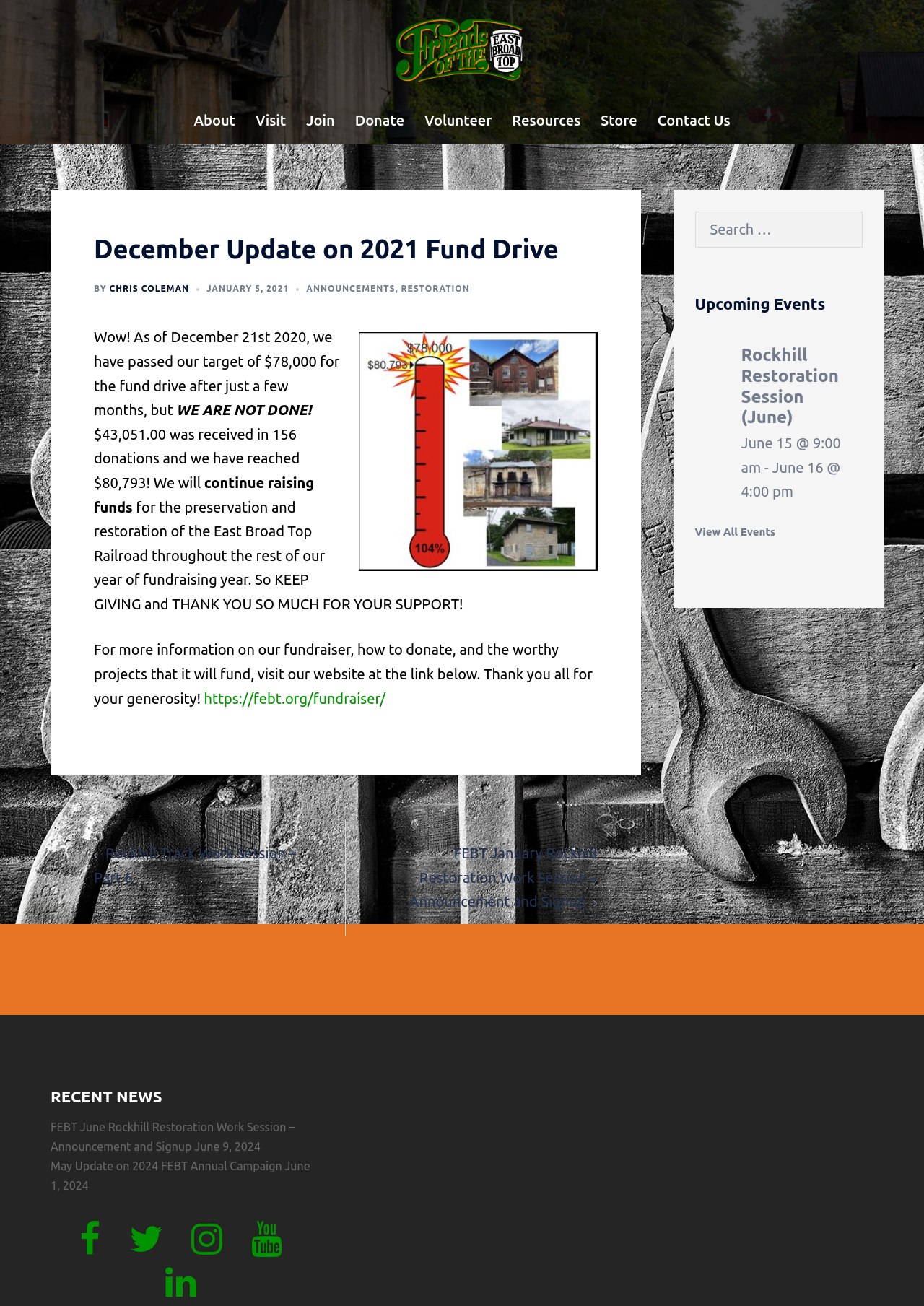Extract the bounding box coordinates of the UI element described: "View All Events". Provide the coordinates in the format [left, top, right, bottom] with values ranging from 0 to 1.

[0.752, 0.402, 0.839, 0.412]